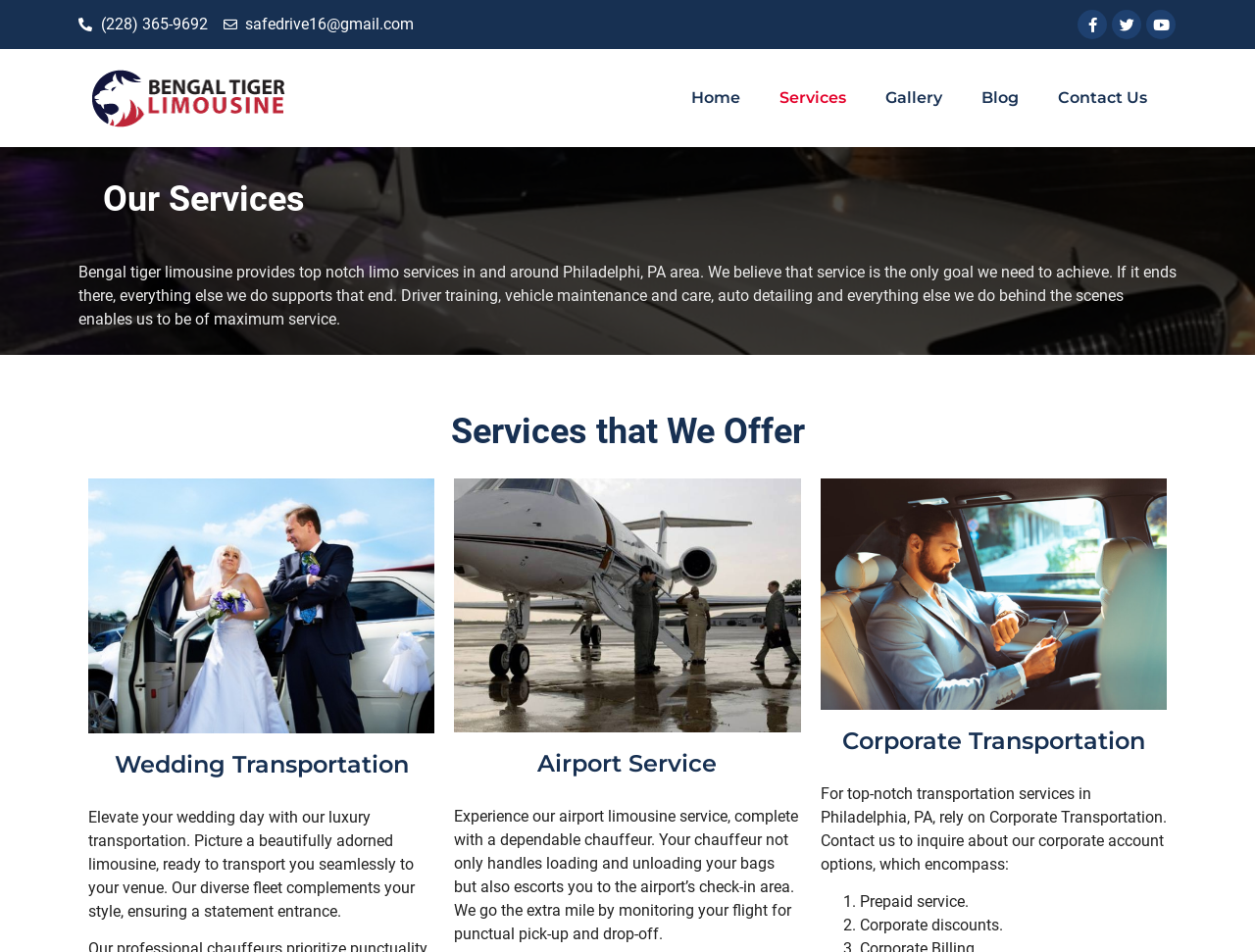Based on the element description alt="Bengal Tiger Limousine", identify the bounding box of the UI element in the given webpage screenshot. The coordinates should be in the format (top-left x, top-left y, bottom-right x, bottom-right y) and must be between 0 and 1.

[0.07, 0.072, 0.228, 0.134]